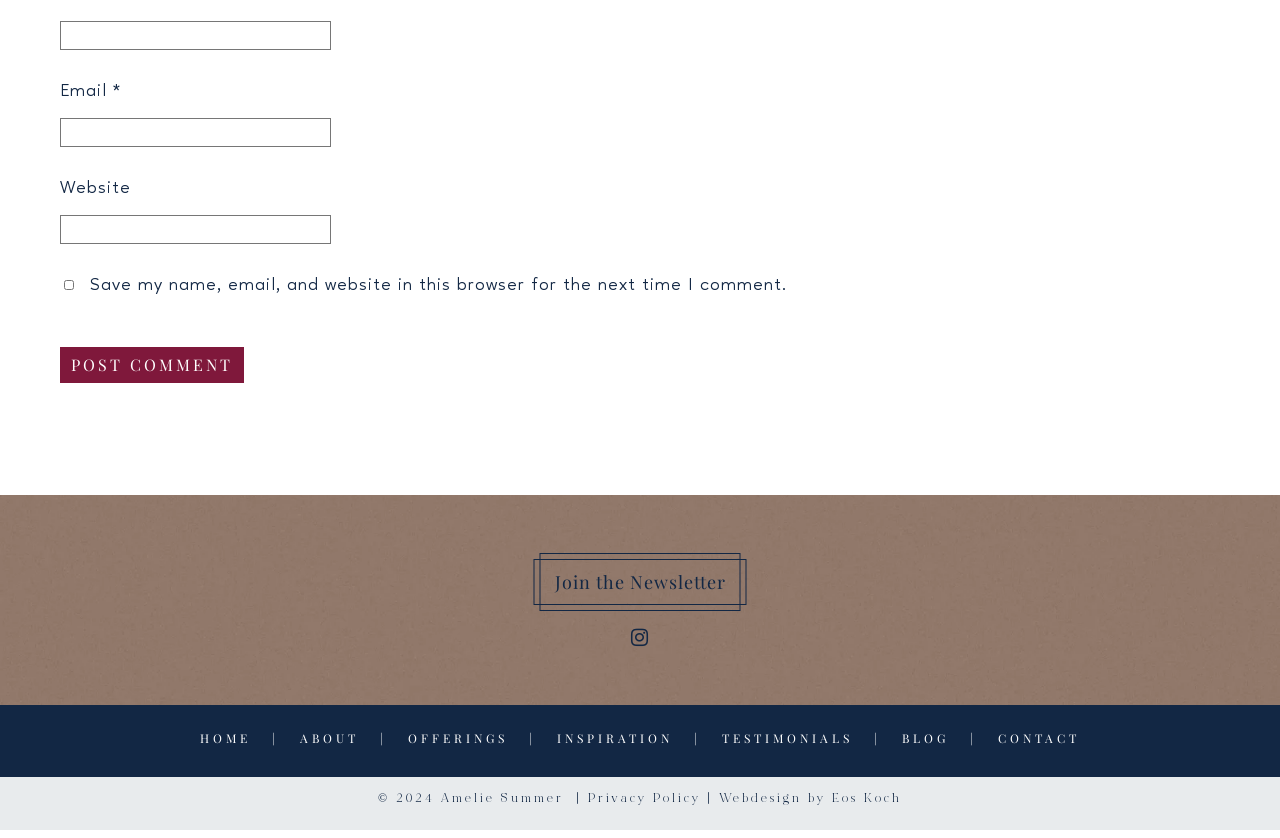Please mark the clickable region by giving the bounding box coordinates needed to complete this instruction: "Click the Post Comment button".

[0.047, 0.414, 0.191, 0.457]